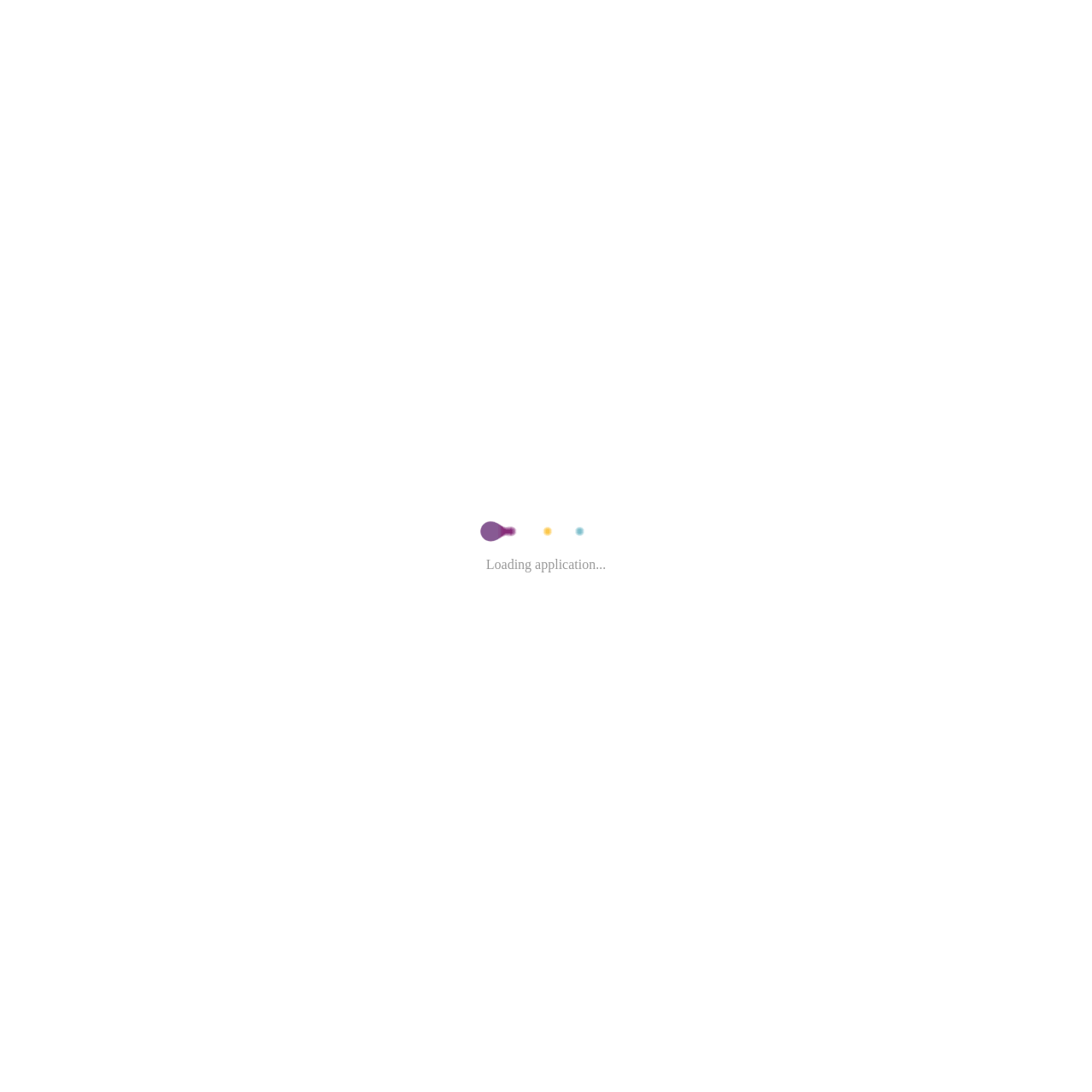Provide a brief response to the question below using a single word or phrase: 
What is the name of the company associated with the webpage?

Johnson Controls